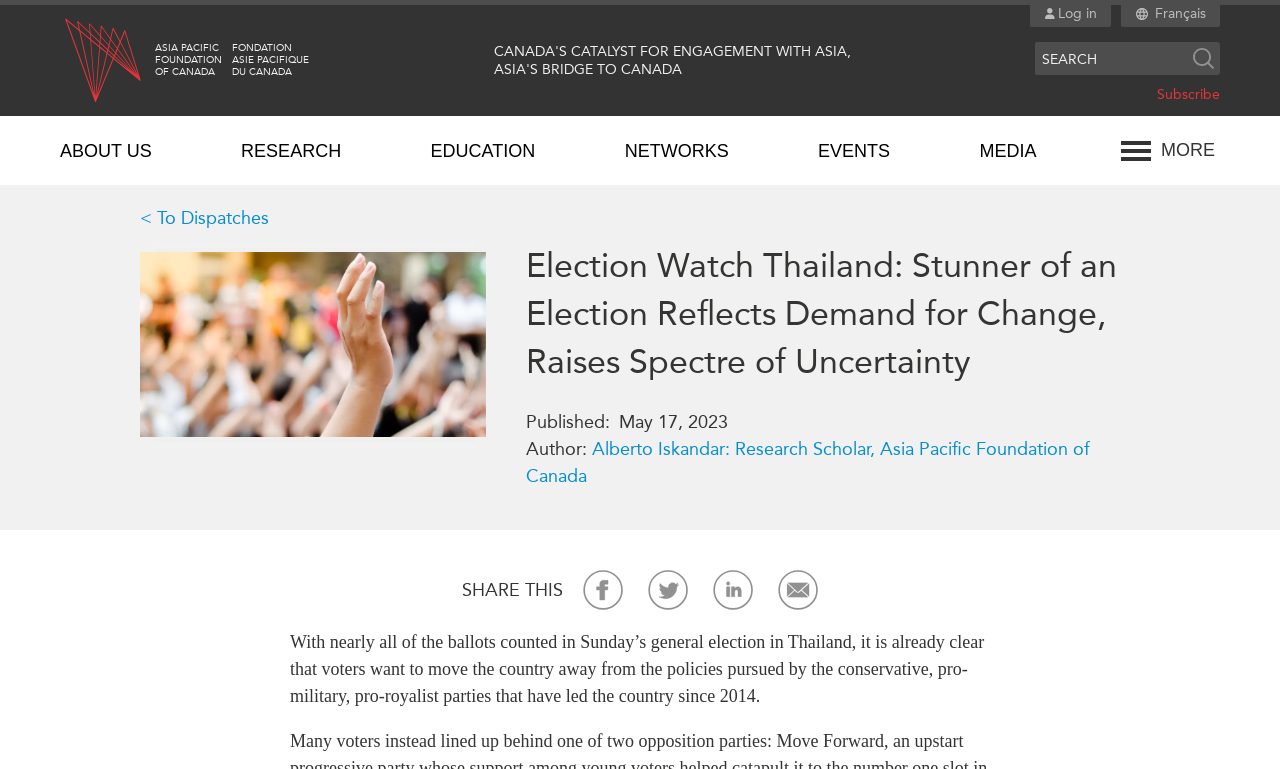Identify the bounding box coordinates for the UI element described as follows: Subscribe. Use the format (top-left x, top-left y, bottom-right x, bottom-right y) and ensure all values are floating point numbers between 0 and 1.

[0.763, 0.877, 0.977, 0.925]